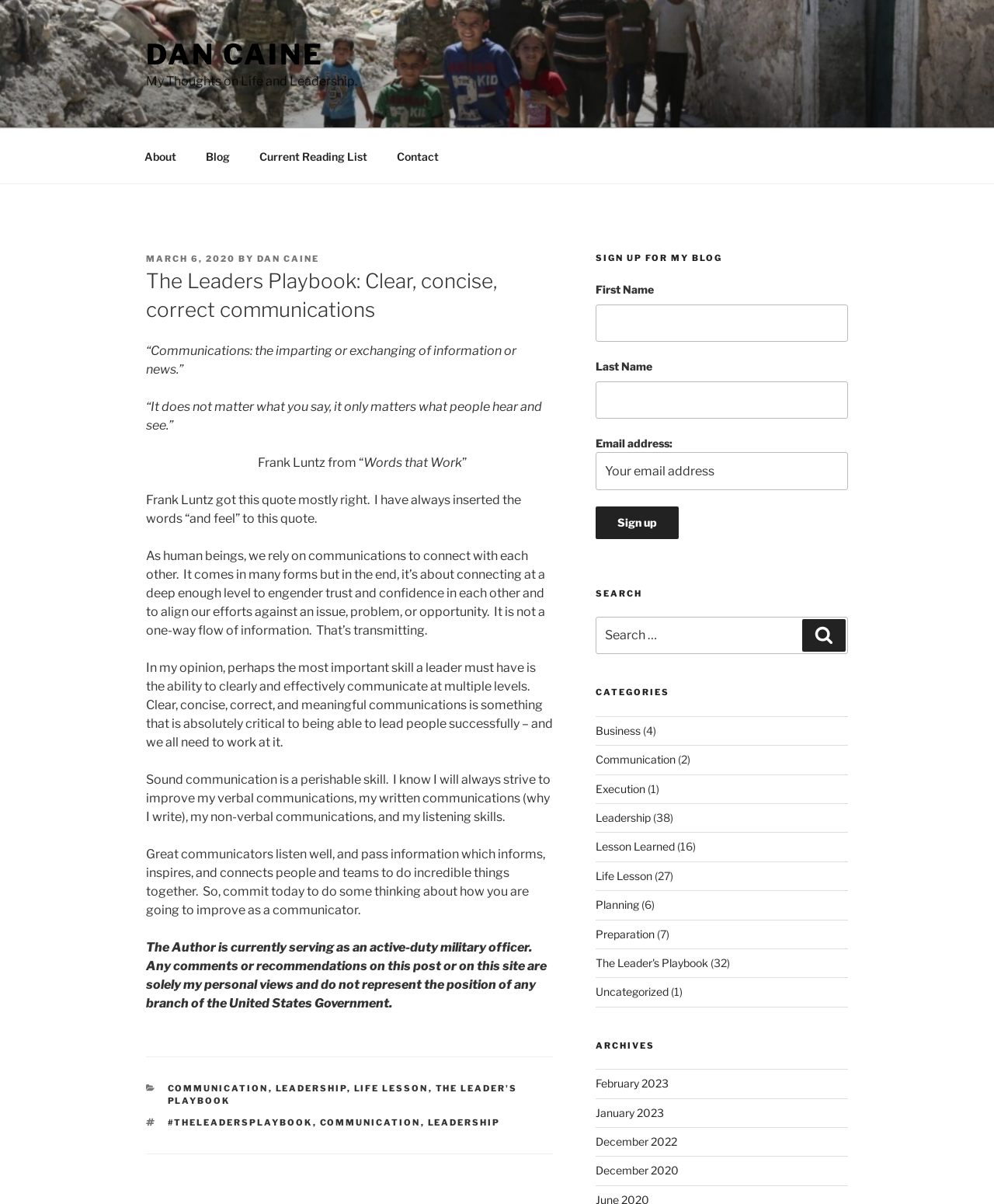Based on the image, give a detailed response to the question: What is the author's name?

The author's name is mentioned in the link 'DAN CAINE' at the top of the webpage, and also in the link 'DAN CAINE' within the article.